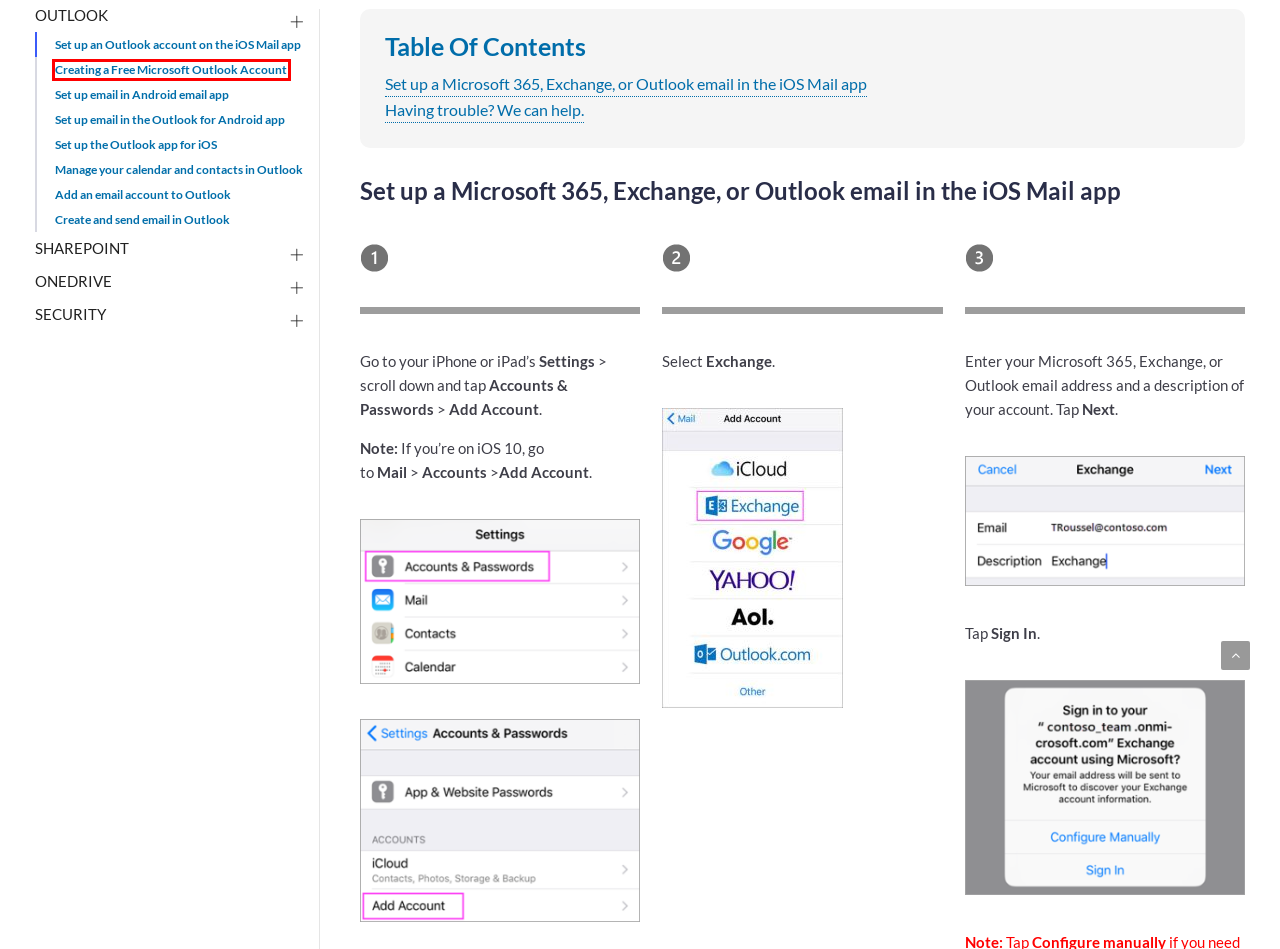Provided is a screenshot of a webpage with a red bounding box around an element. Select the most accurate webpage description for the page that appears after clicking the highlighted element. Here are the candidates:
A. Add an email account to Outlook | HealthyPC
B. Creating a Free Microsoft Outlook Account | HealthyPC
C. Set up email in Android email app | HealthyPC
D. Set up email in the Outlook for Android app | HealthyPC
E. Manage your calendar and contacts in Outlook | HealthyPC
F. Website Design Questionnaire | HealthyPC
G. Create and send email in Outlook | HealthyPC
H. Set up the Outlook app for iOS | HealthyPC

B